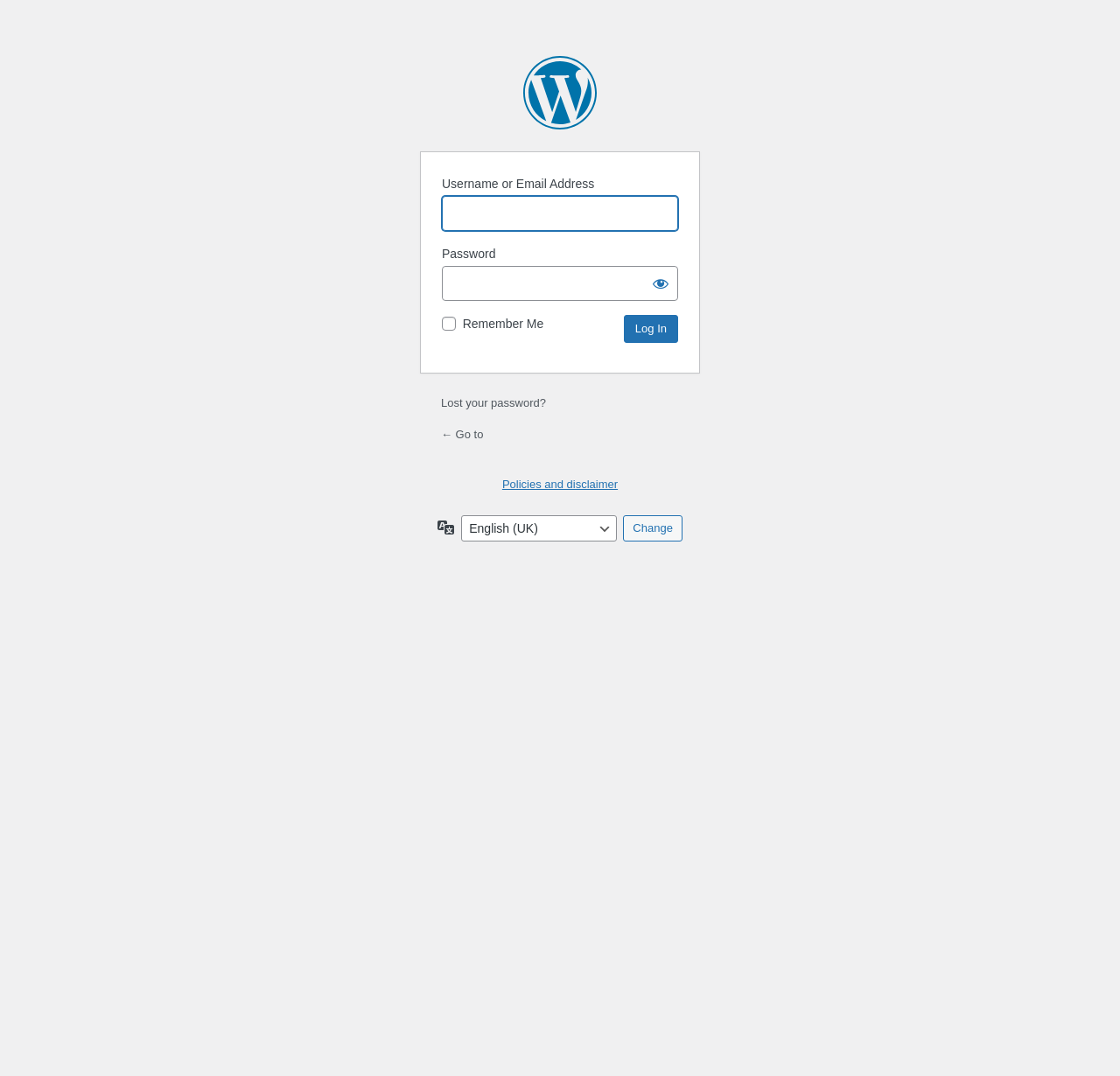What is the language selection element on the page?
Using the image as a reference, answer with just one word or a short phrase.

Combobox